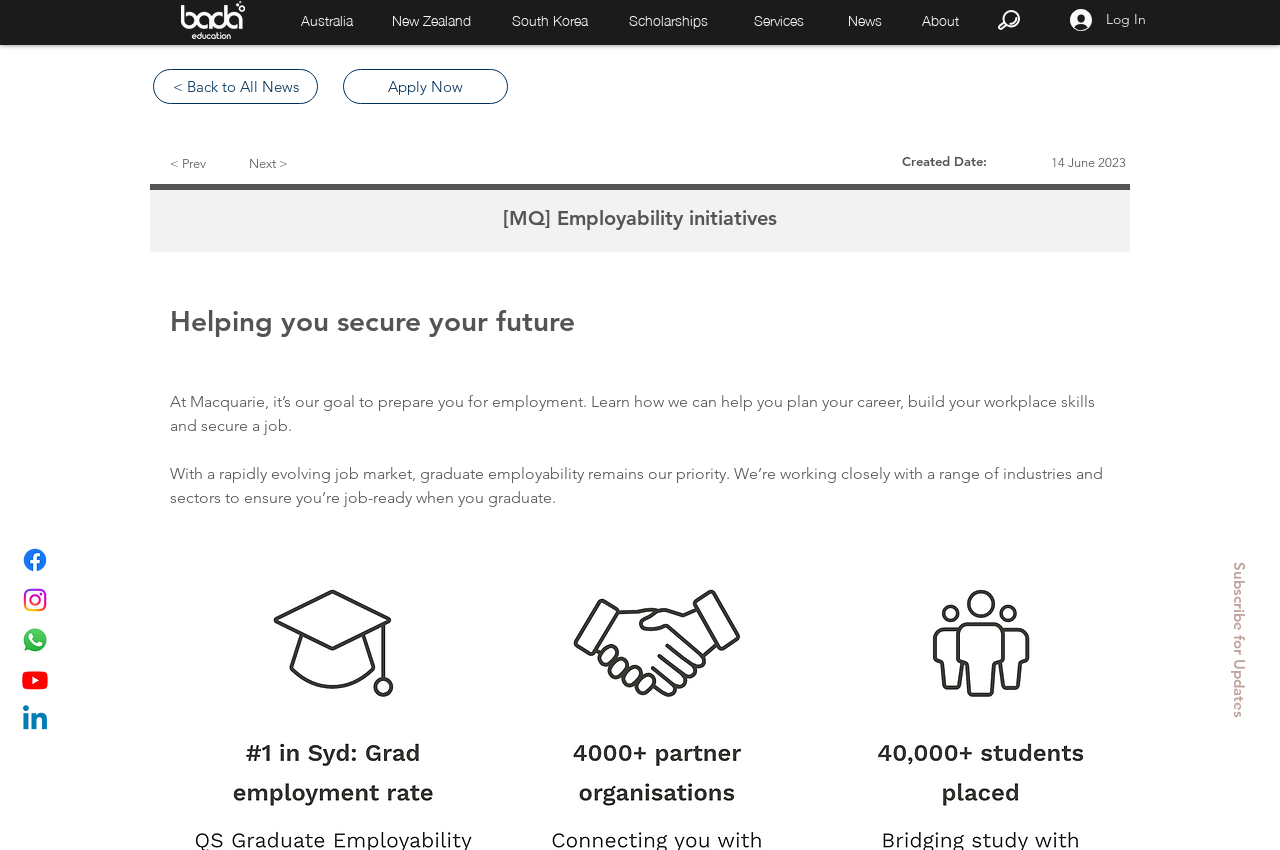Locate the bounding box coordinates of the item that should be clicked to fulfill the instruction: "Click the Australia button".

[0.233, 0.001, 0.277, 0.046]